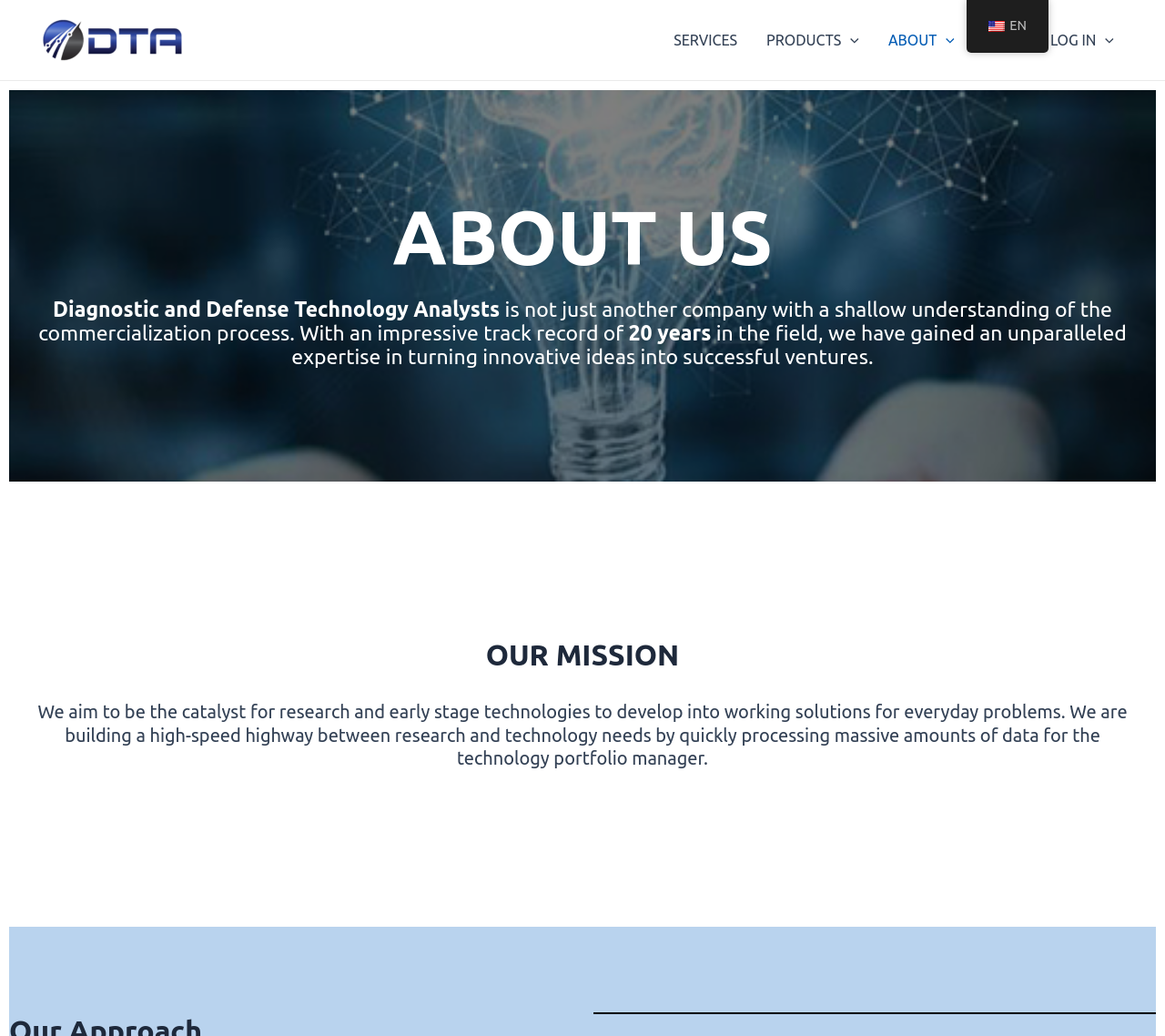Describe the webpage meticulously, covering all significant aspects.

The webpage is about a company that aims to be a catalyst for research and early stage technologies to develop into working solutions for everyday problems. 

At the top left, there is a link to "Diagnostic-and-Defense-Technology-Analysts-In" accompanied by an image. 

On the top right, there is a navigation menu with links to "SERVICES", "PRODUCTS", "ABOUT", and "BLOG". Each of these links has a menu toggle icon next to it, which can be expanded to reveal more options. 

Below the navigation menu, there is a static text "LOG IN" and another menu toggle icon. 

The main content of the page is divided into two sections. The first section has a heading "ABOUT US" and describes the company's expertise in commercializing innovative ideas. 

The second section has a heading "OUR MISSION" and explains the company's goal of building a high-speed highway between research and technology needs. 

At the bottom of the page, there is a language selection link "en_US EN" accompanied by an image of the US flag.